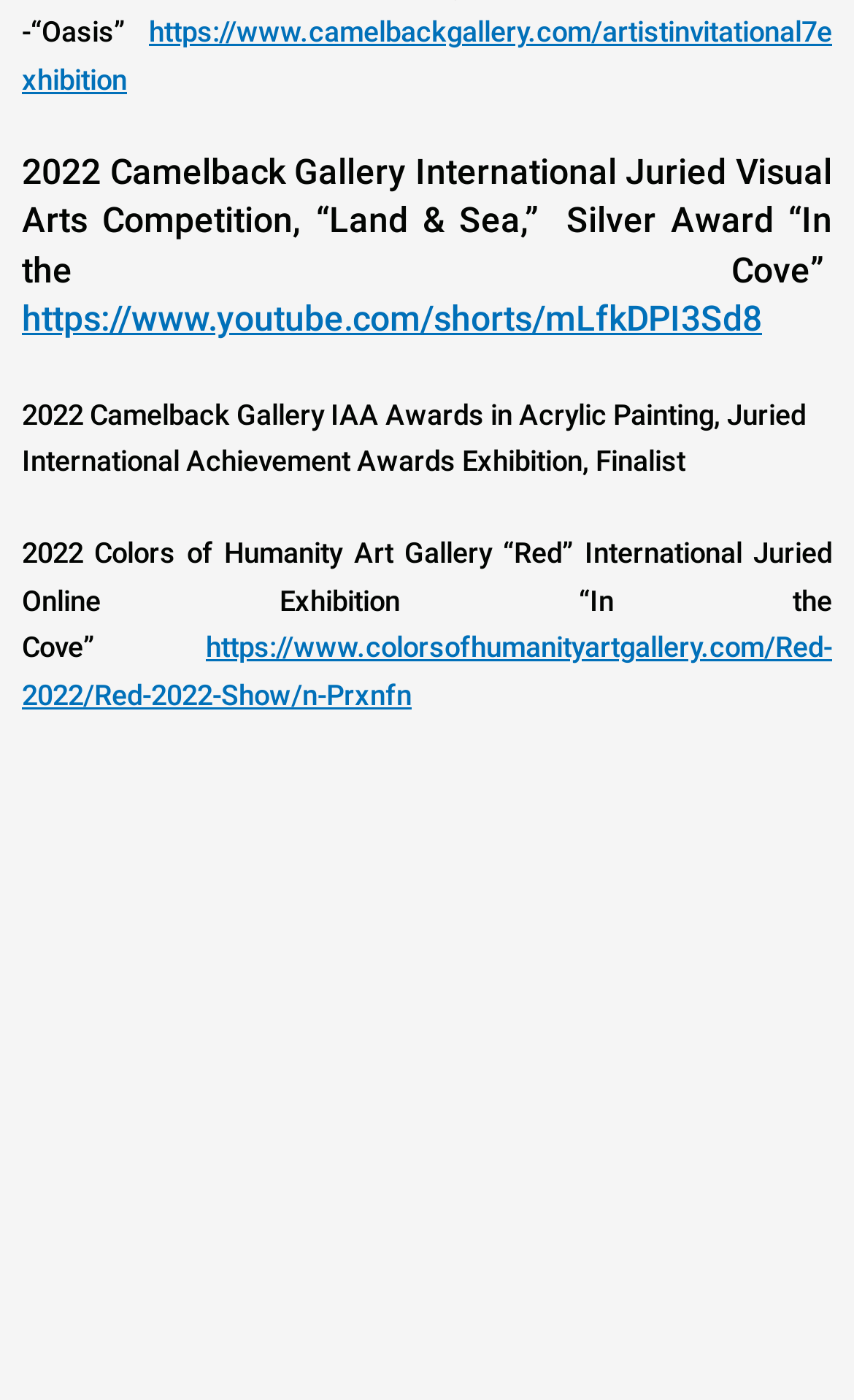What is the type of painting award?
Using the image as a reference, answer with just one word or a short phrase.

Acrylic Painting